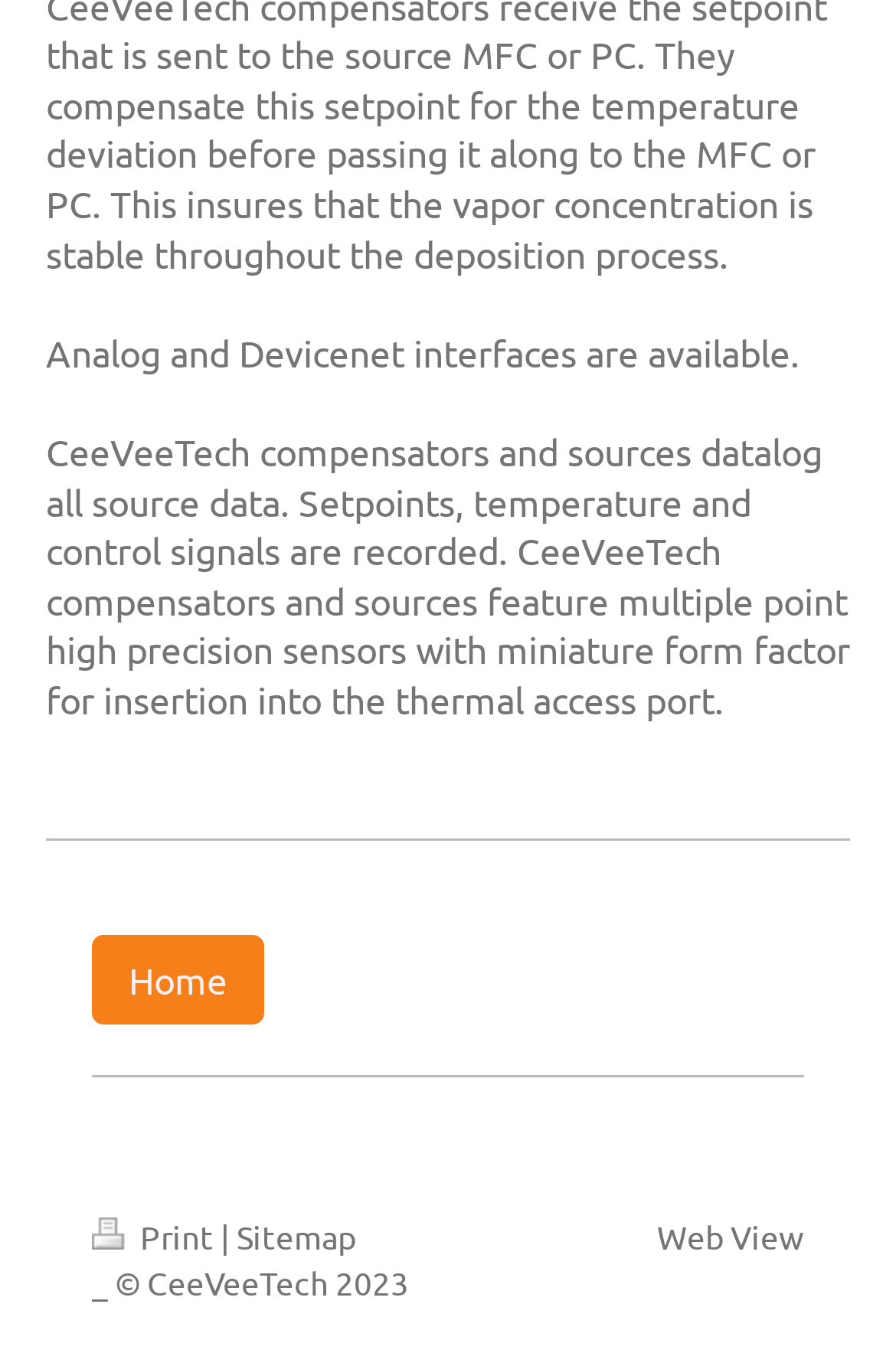Given the element description: "Print", predict the bounding box coordinates of this UI element. The coordinates must be four float numbers between 0 and 1, given as [left, top, right, bottom].

[0.103, 0.899, 0.246, 0.929]